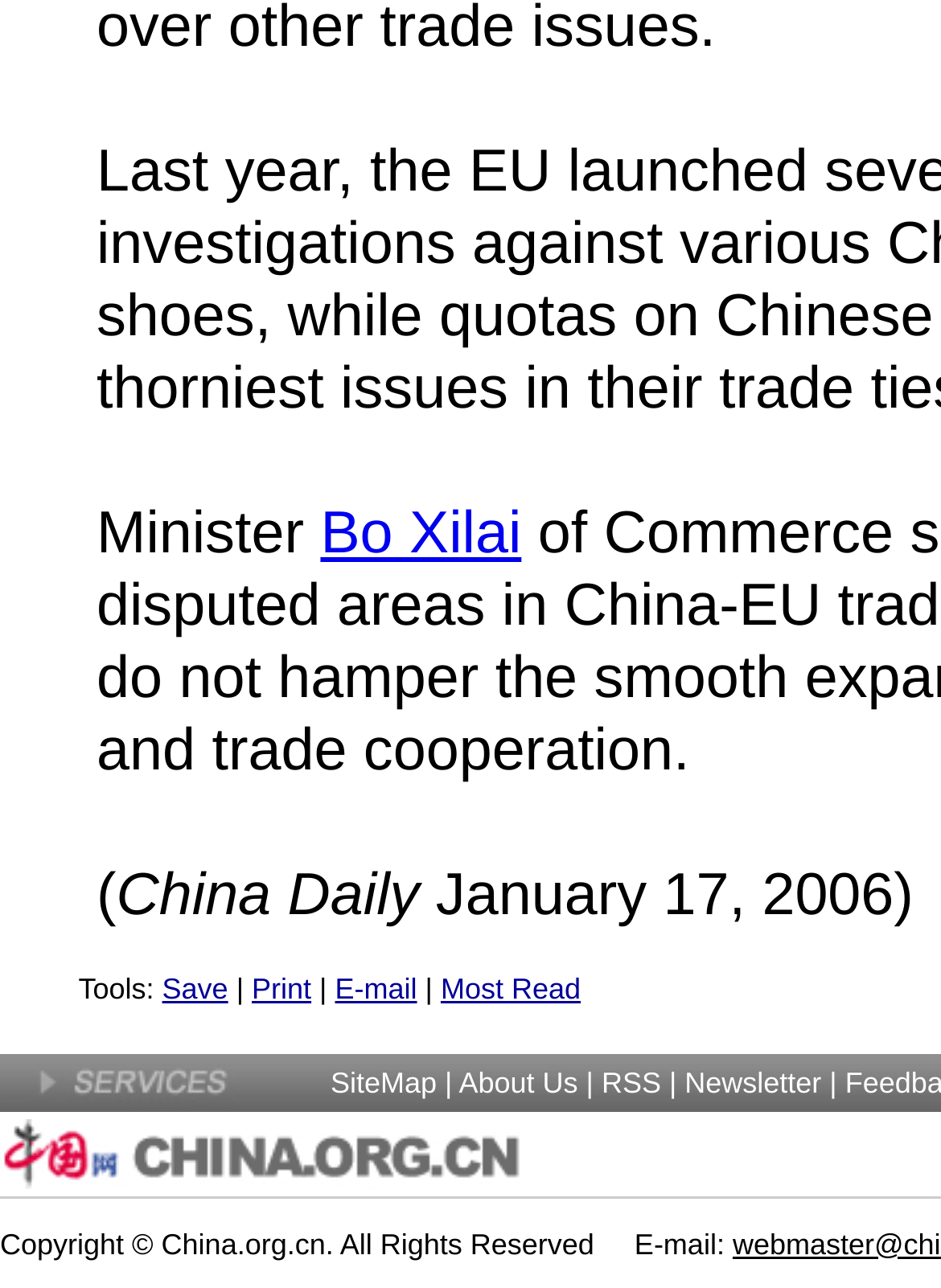Determine the bounding box coordinates for the HTML element described here: "Bo Xilai".

[0.341, 0.39, 0.554, 0.44]